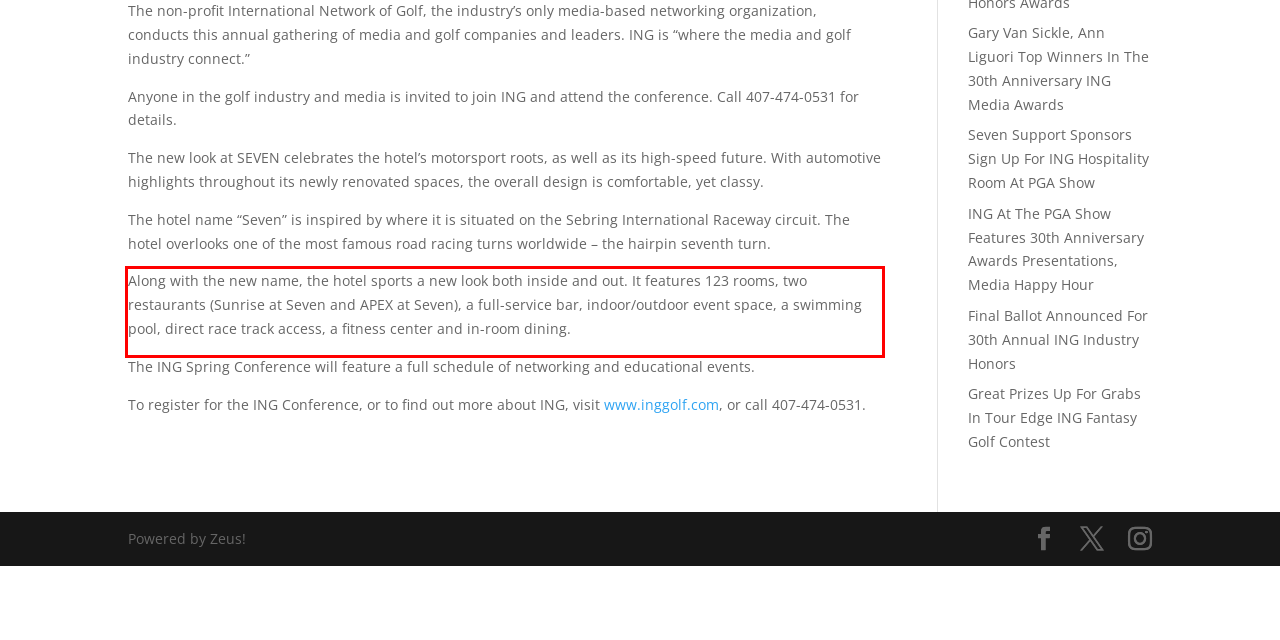Identify and transcribe the text content enclosed by the red bounding box in the given screenshot.

Along with the new name, the hotel sports a new look both inside and out. It features 123 rooms, two restaurants (Sunrise at Seven and APEX at Seven), a full-service bar, indoor/outdoor event space, a swimming pool, direct race track access, a fitness center and in-room dining.